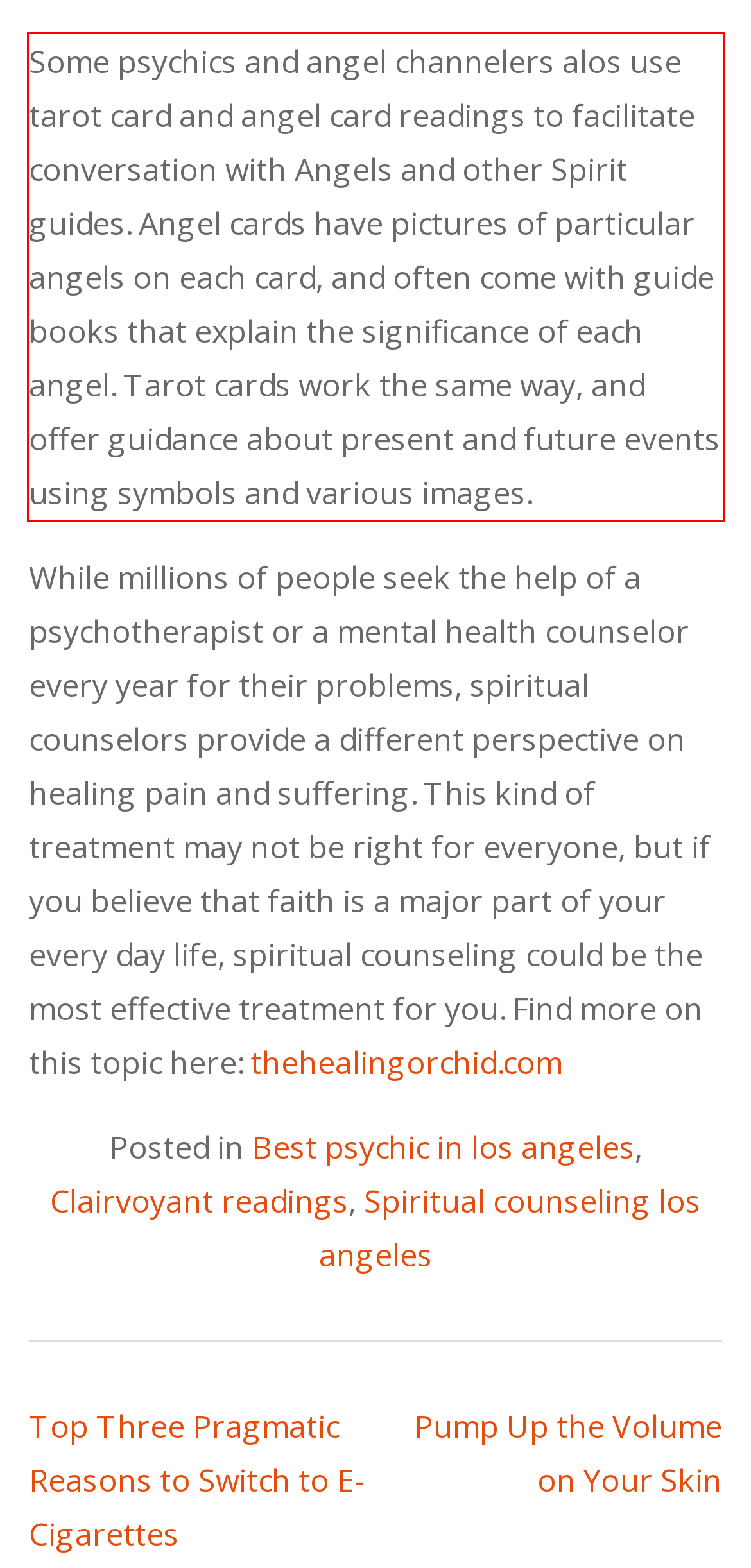You have a screenshot of a webpage with a red bounding box. Identify and extract the text content located inside the red bounding box.

Some psychics and angel channelers alos use tarot card and angel card readings to facilitate conversation with Angels and other Spirit guides. Angel cards have pictures of particular angels on each card, and often come with guide books that explain the significance of each angel. Tarot cards work the same way, and offer guidance about present and future events using symbols and various images.